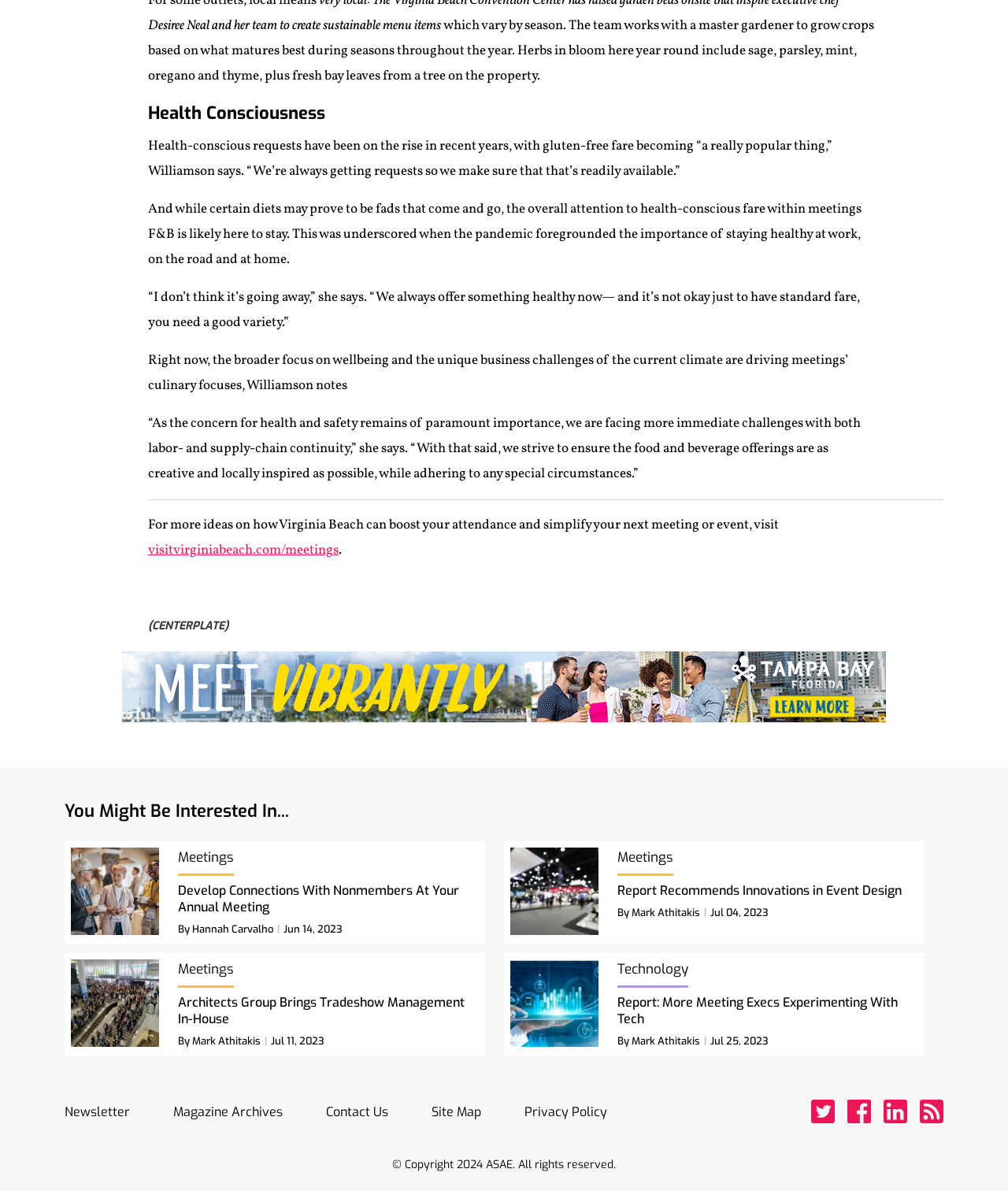Give a one-word or short-phrase answer to the following question: 
What is the name of the person quoted in the article?

Williamson